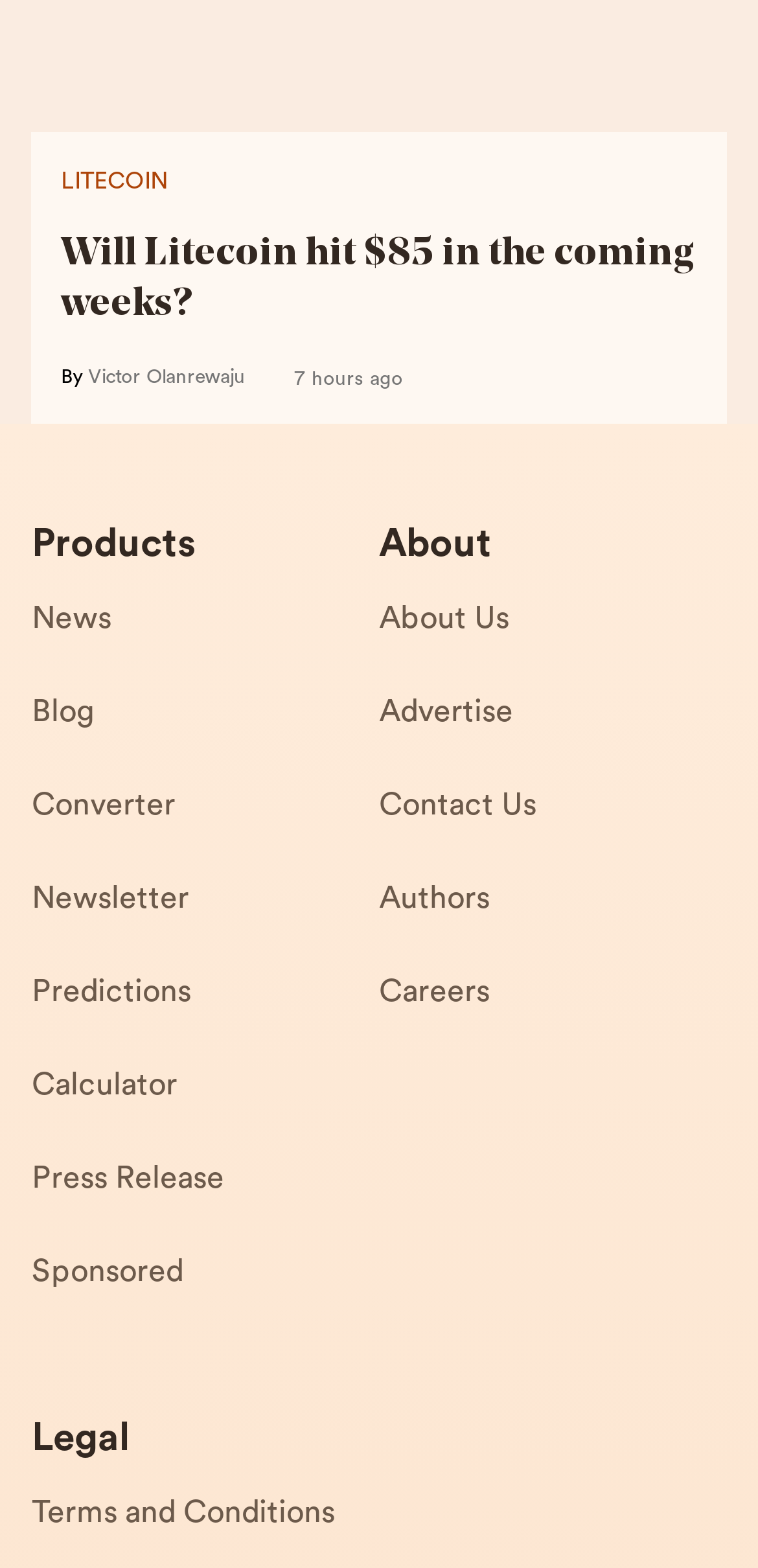Bounding box coordinates are given in the format (top-left x, top-left y, bottom-right x, bottom-right y). All values should be floating point numbers between 0 and 1. Provide the bounding box coordinate for the UI element described as: Careers

[0.5, 0.615, 0.958, 0.675]